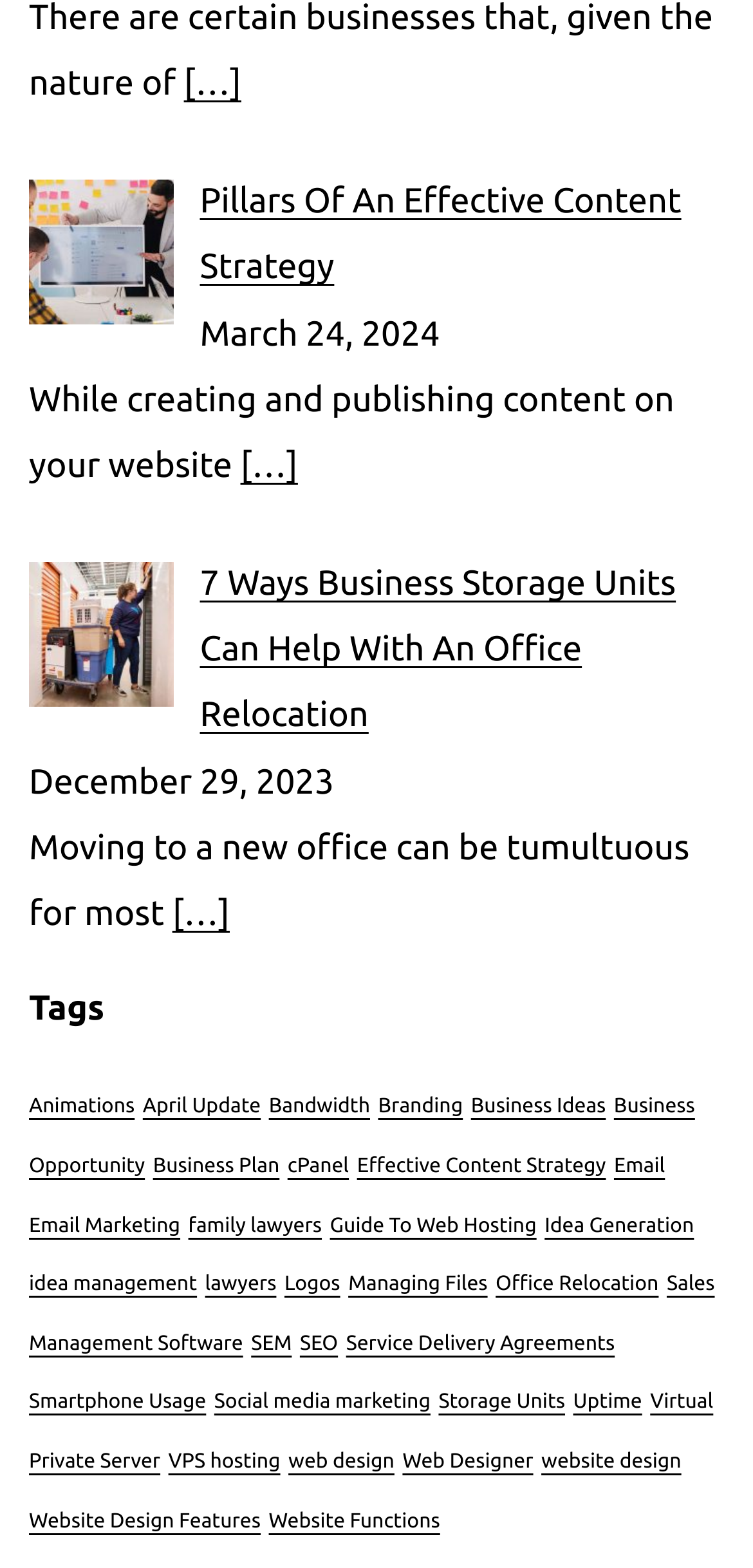Refer to the screenshot and answer the following question in detail:
How many tags are available on this webpage?

I counted the number of links under the 'Tags' heading, which starts from 'Animations (1 item)' to 'Website Functions (1 item)'. There are 43 links in total.